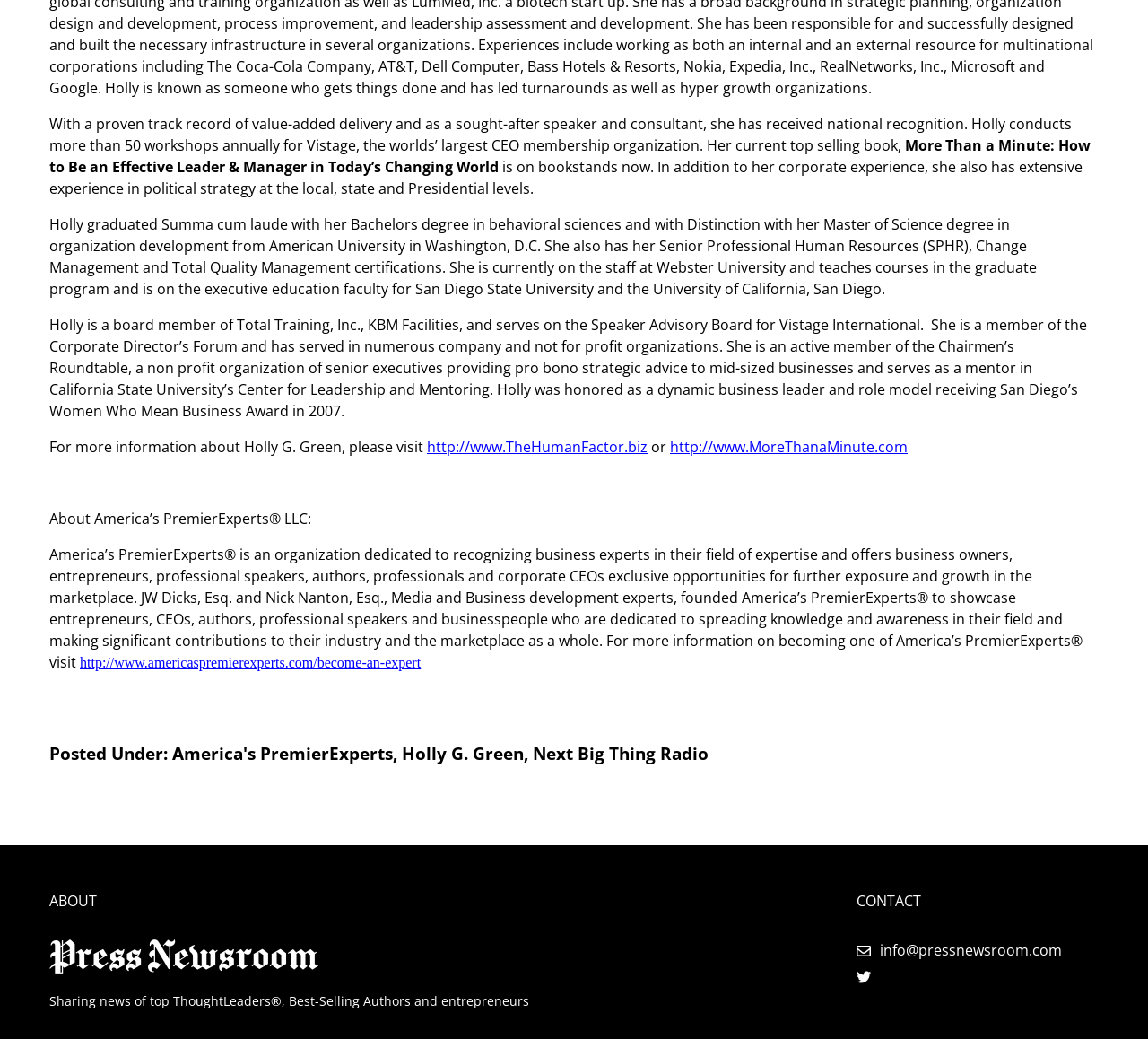Carefully observe the image and respond to the question with a detailed answer:
How many links are there in the 'Posted Under' section?

In the 'Posted Under' section, there are three links: 'America's PremierExperts', 'Holly G. Green', and 'Next Big Thing Radio'.